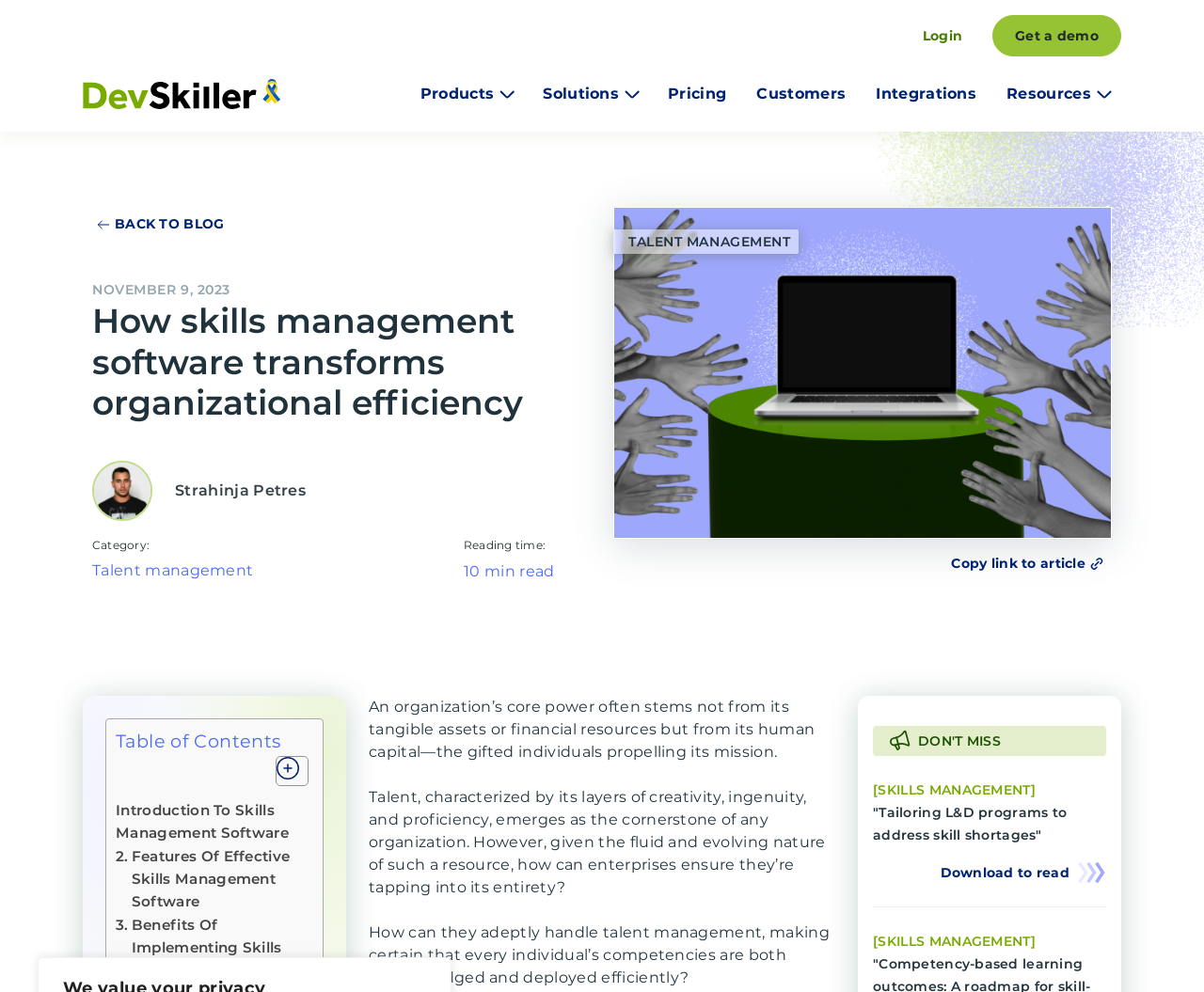Identify the primary heading of the webpage and provide its text.

How skills management software transforms organizational efficiency